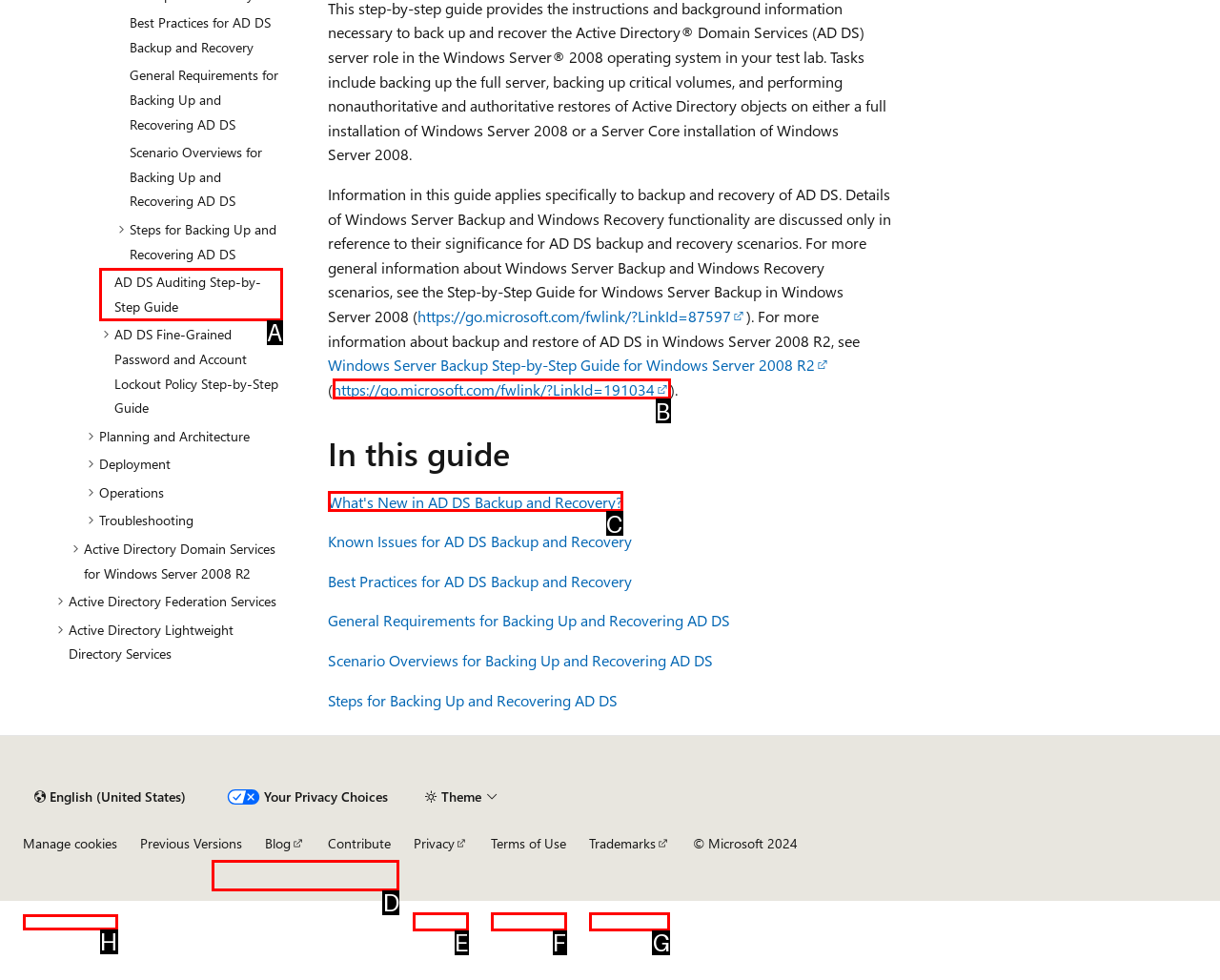Find the HTML element that matches the description provided: Manage cookies
Answer using the corresponding option letter.

H